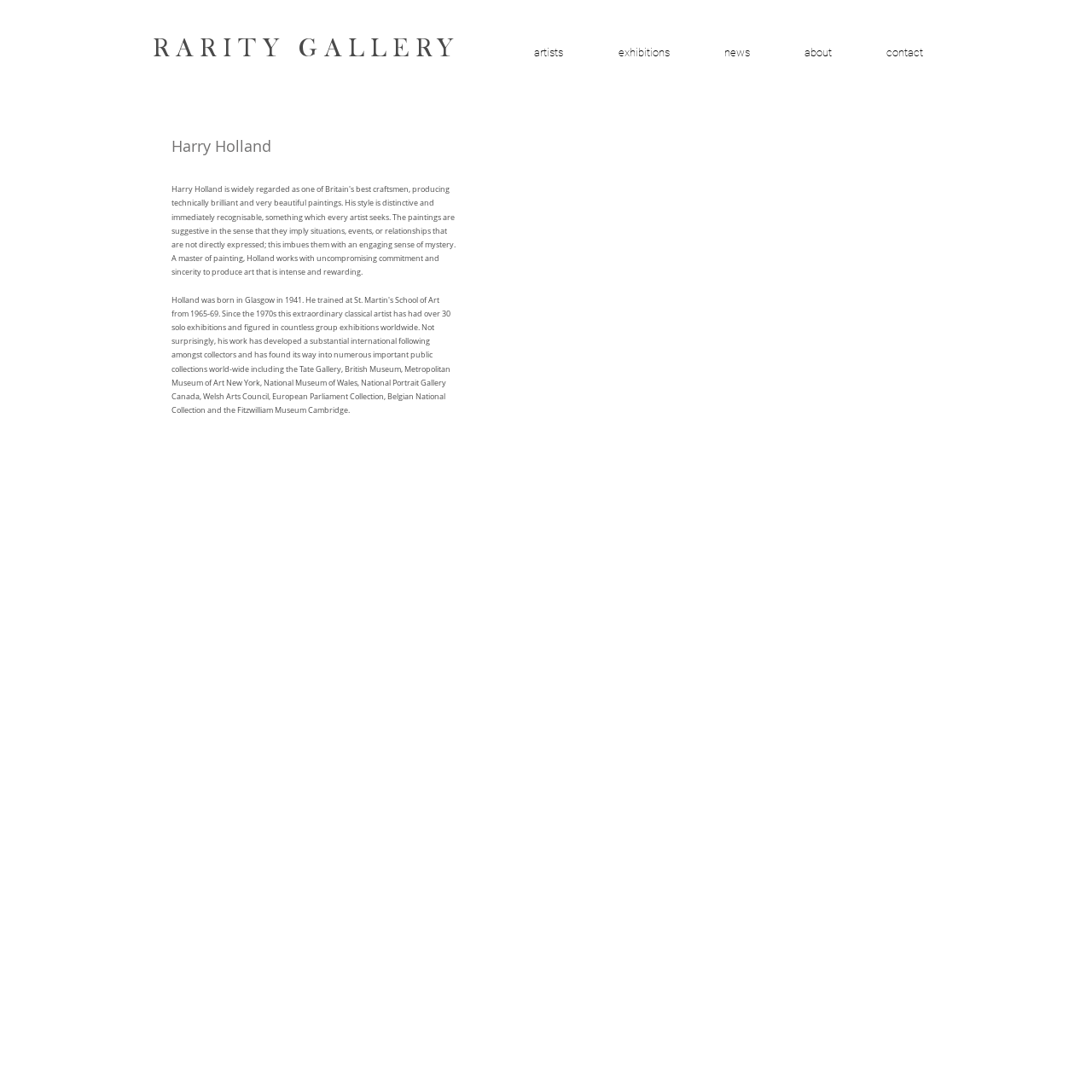Answer the question below using just one word or a short phrase: 
What is the name of the artist?

Harry Holland